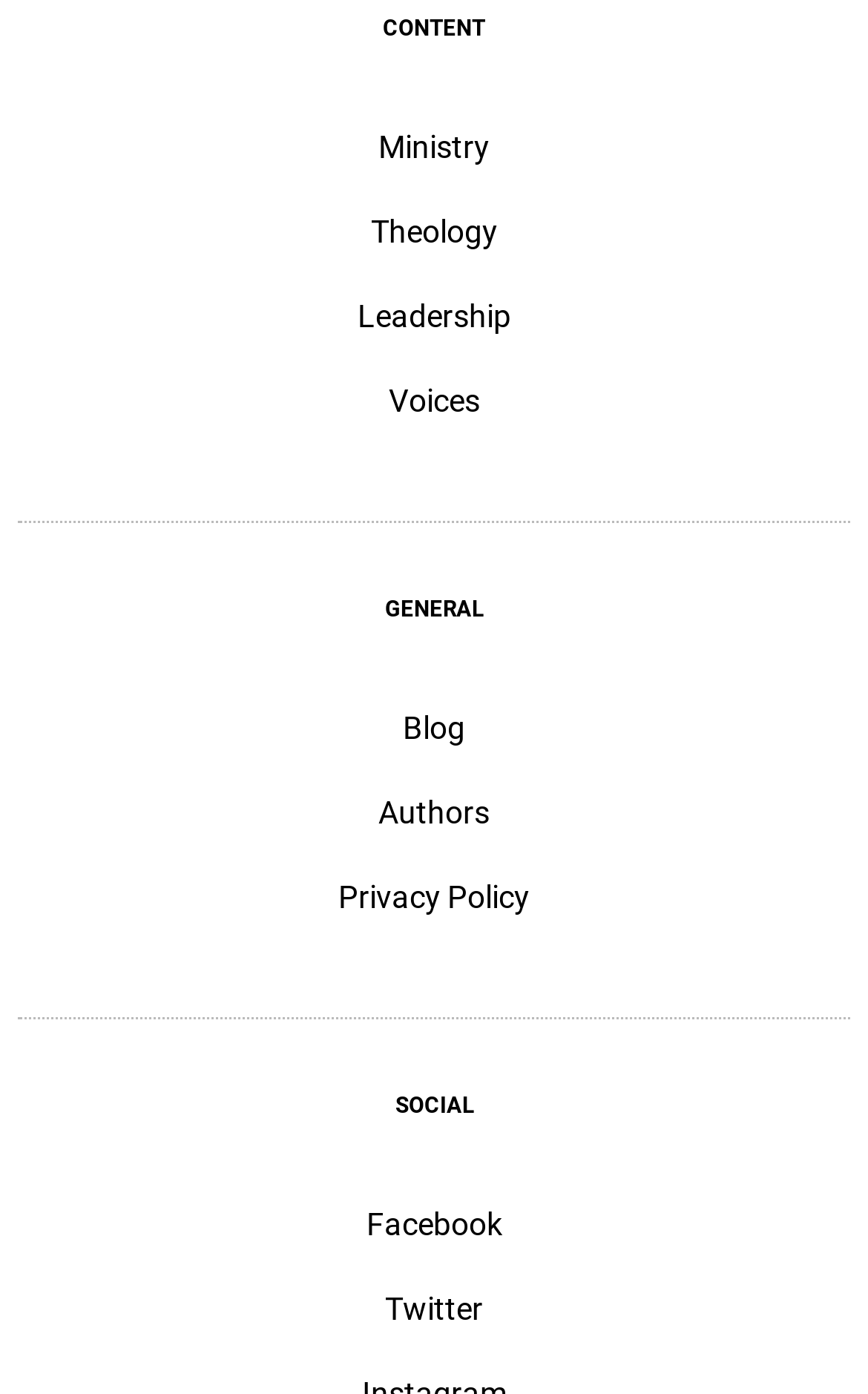Provide the bounding box coordinates of the section that needs to be clicked to accomplish the following instruction: "visit the Ministry page."

[0.436, 0.092, 0.564, 0.117]